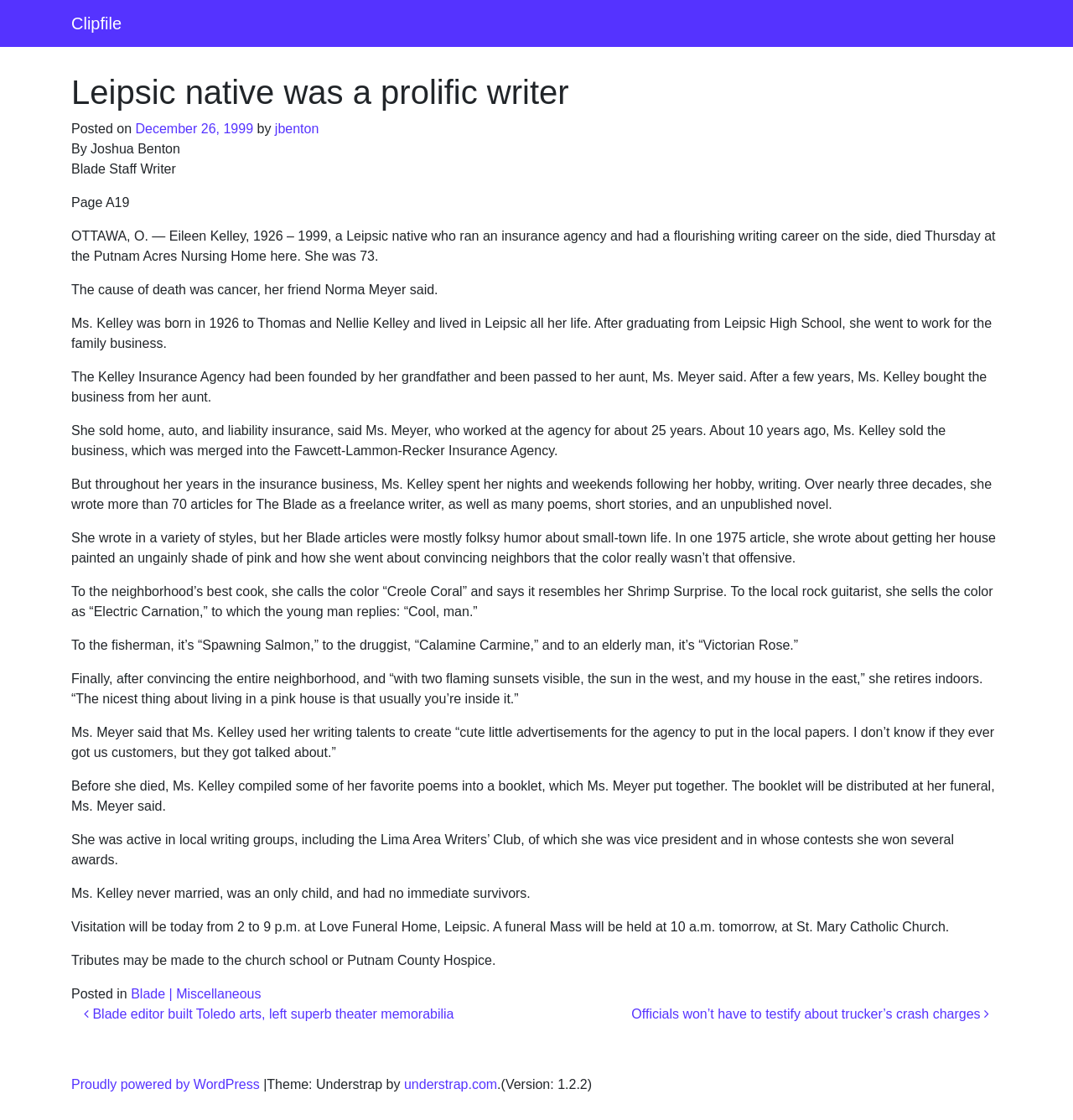Use a single word or phrase to answer the following:
What was the name of the nursing home where Eileen Kelley died?

Putnam Acres Nursing Home